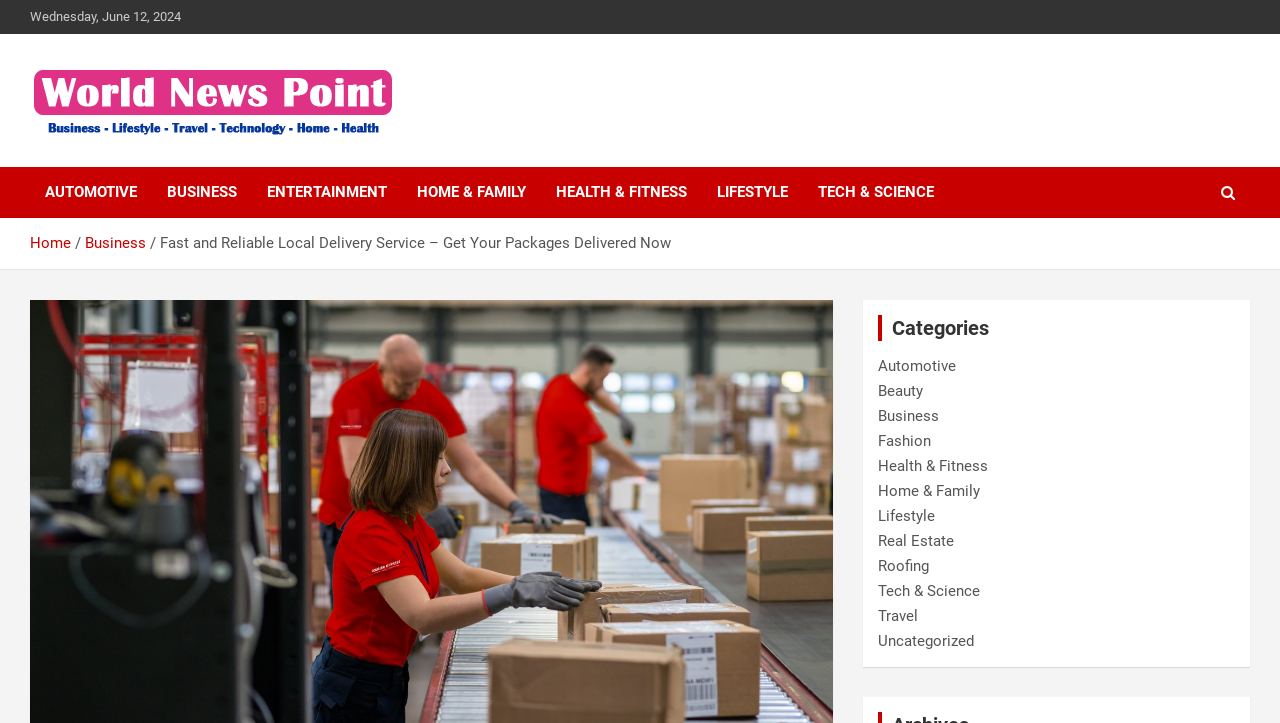What categories are available on this website?
Could you please answer the question thoroughly and with as much detail as possible?

I found the categories by looking at the navigation section, where there are multiple links such as 'Automotive', 'Beauty', 'Business', and so on, indicating that the website has multiple categories.